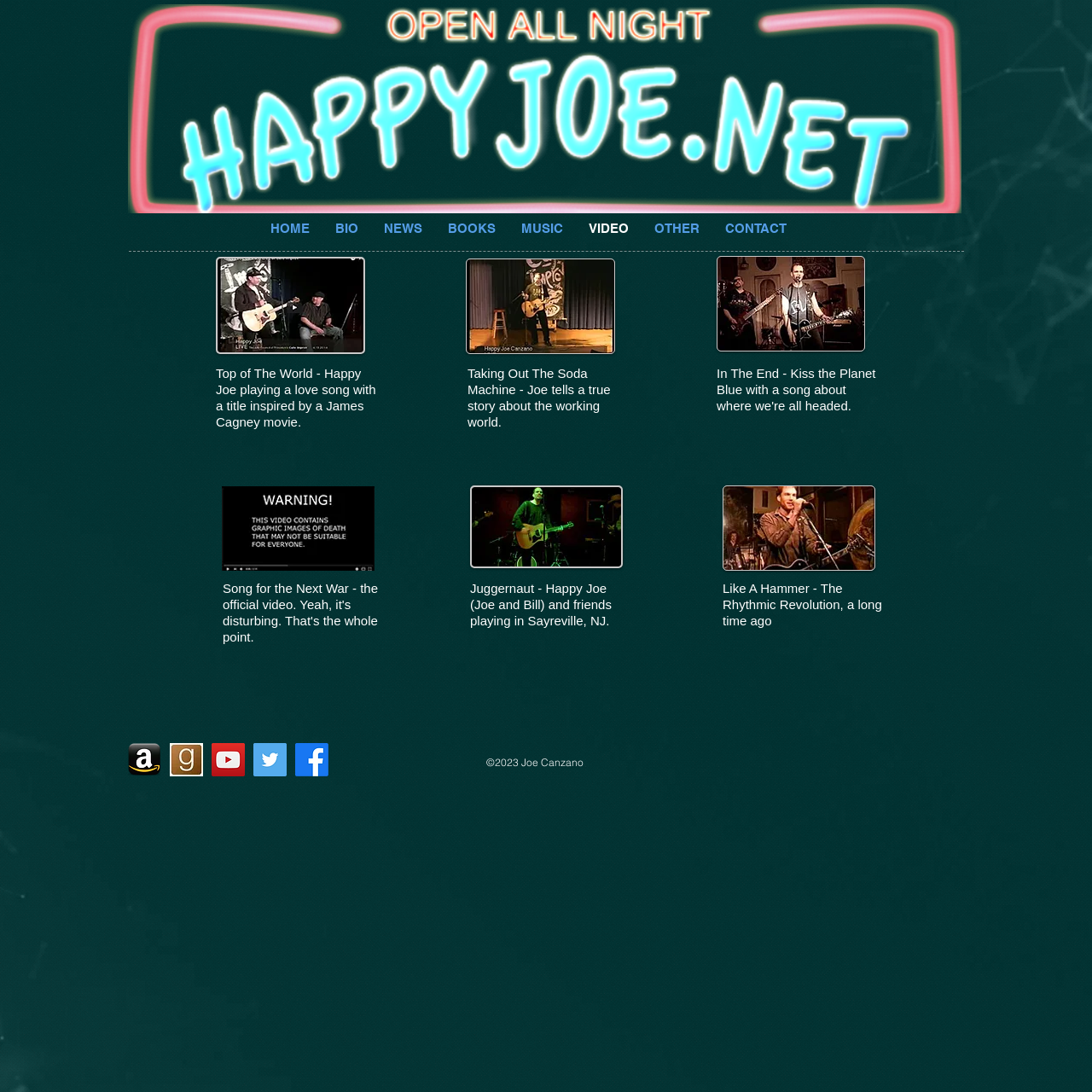Given the following UI element description: "aria-label="Twitter Social Icon"", find the bounding box coordinates in the webpage screenshot.

[0.232, 0.68, 0.262, 0.711]